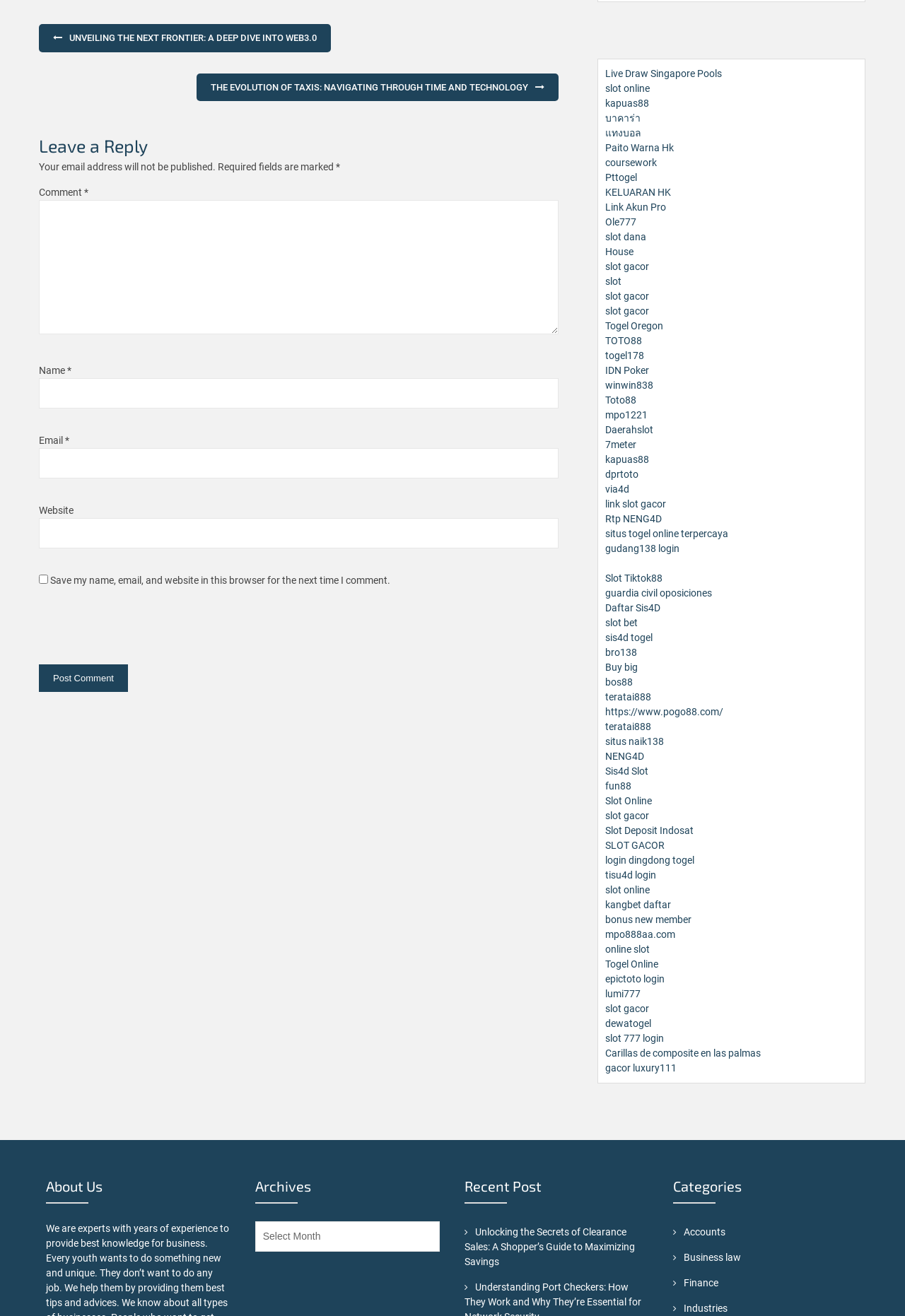Predict the bounding box of the UI element based on this description: "The Path To Finding Better".

None